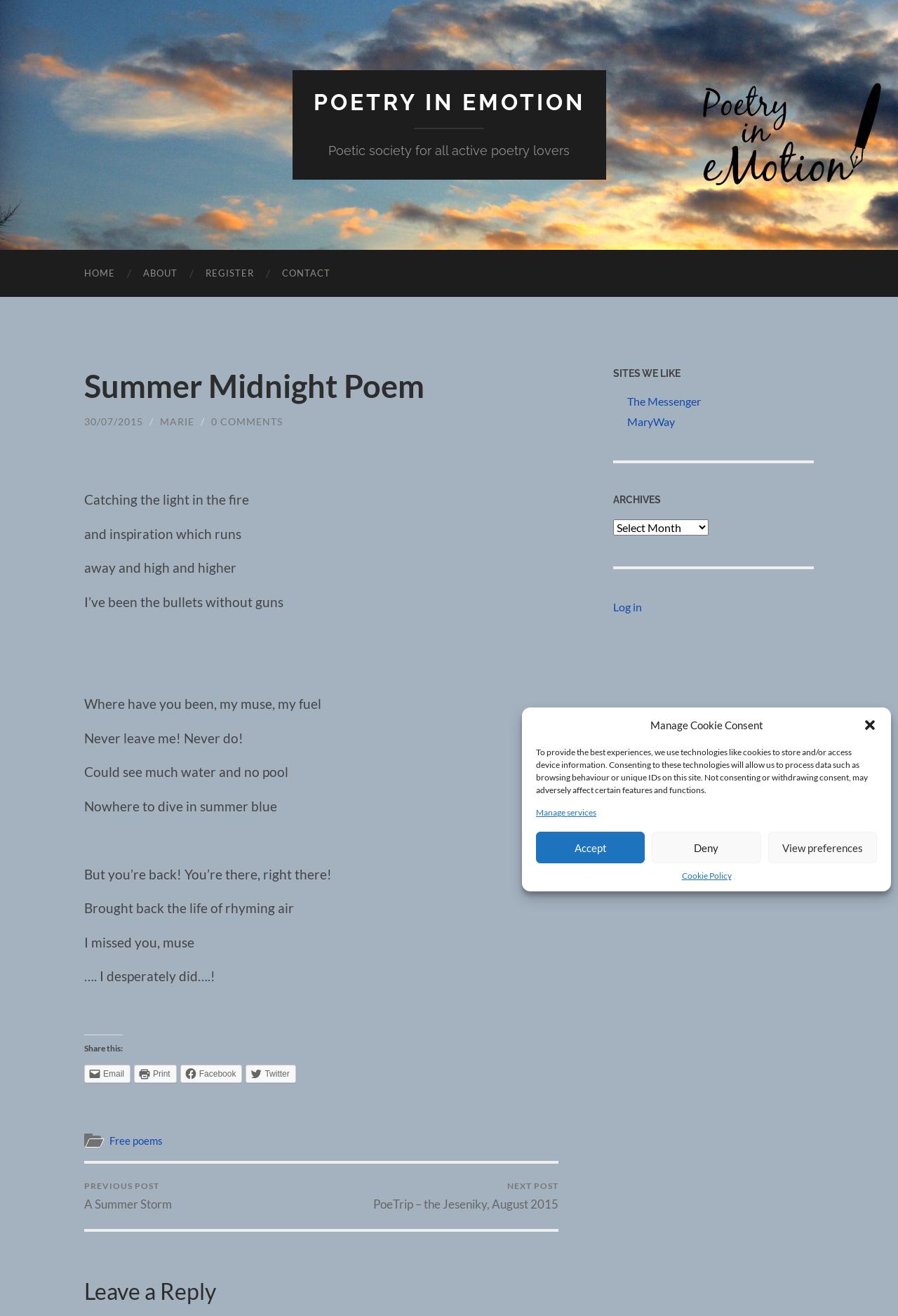Find the headline of the webpage and generate its text content.

Summer Midnight Poem